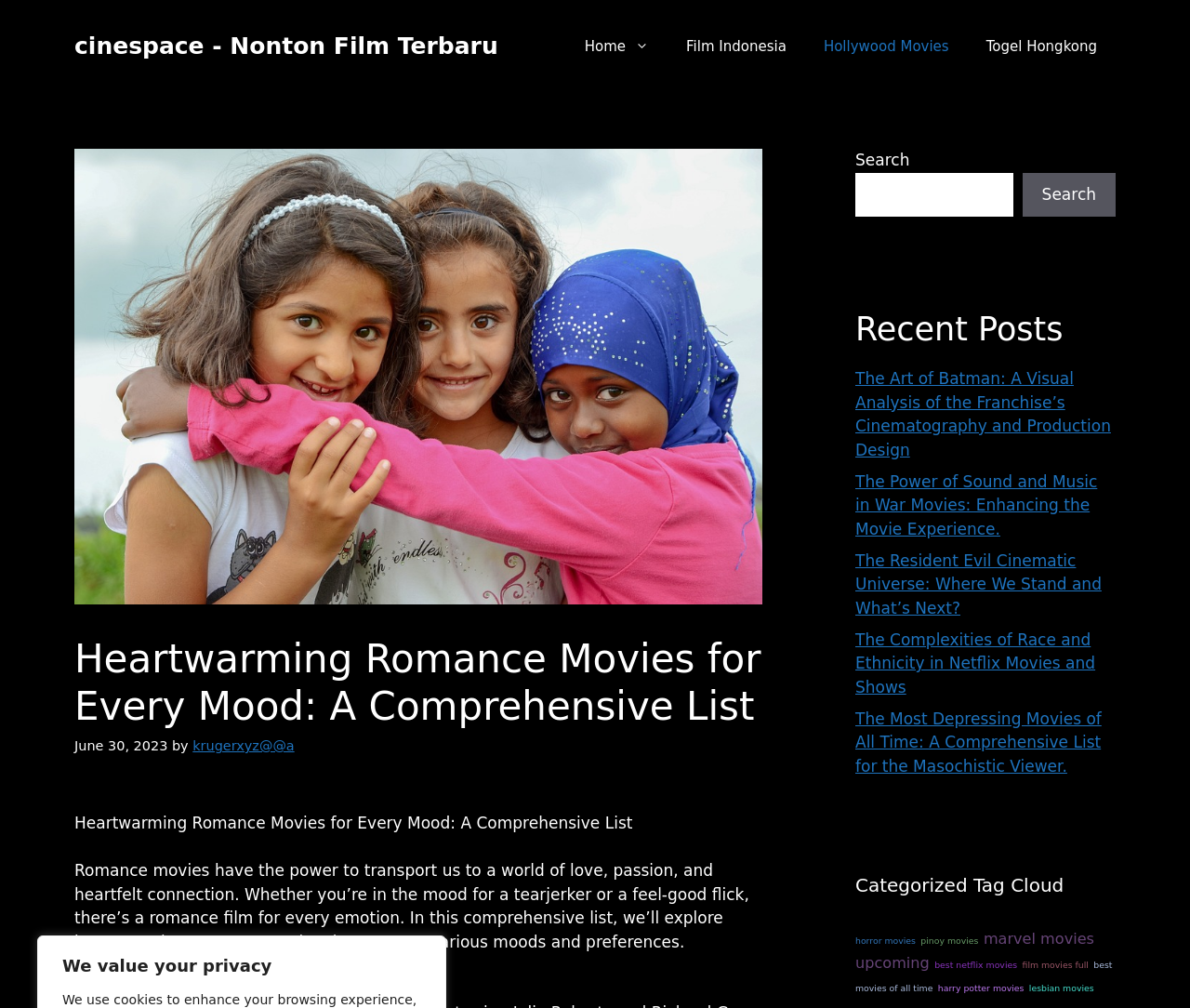What is the author of the article?
Your answer should be a single word or phrase derived from the screenshot.

krugerxyz